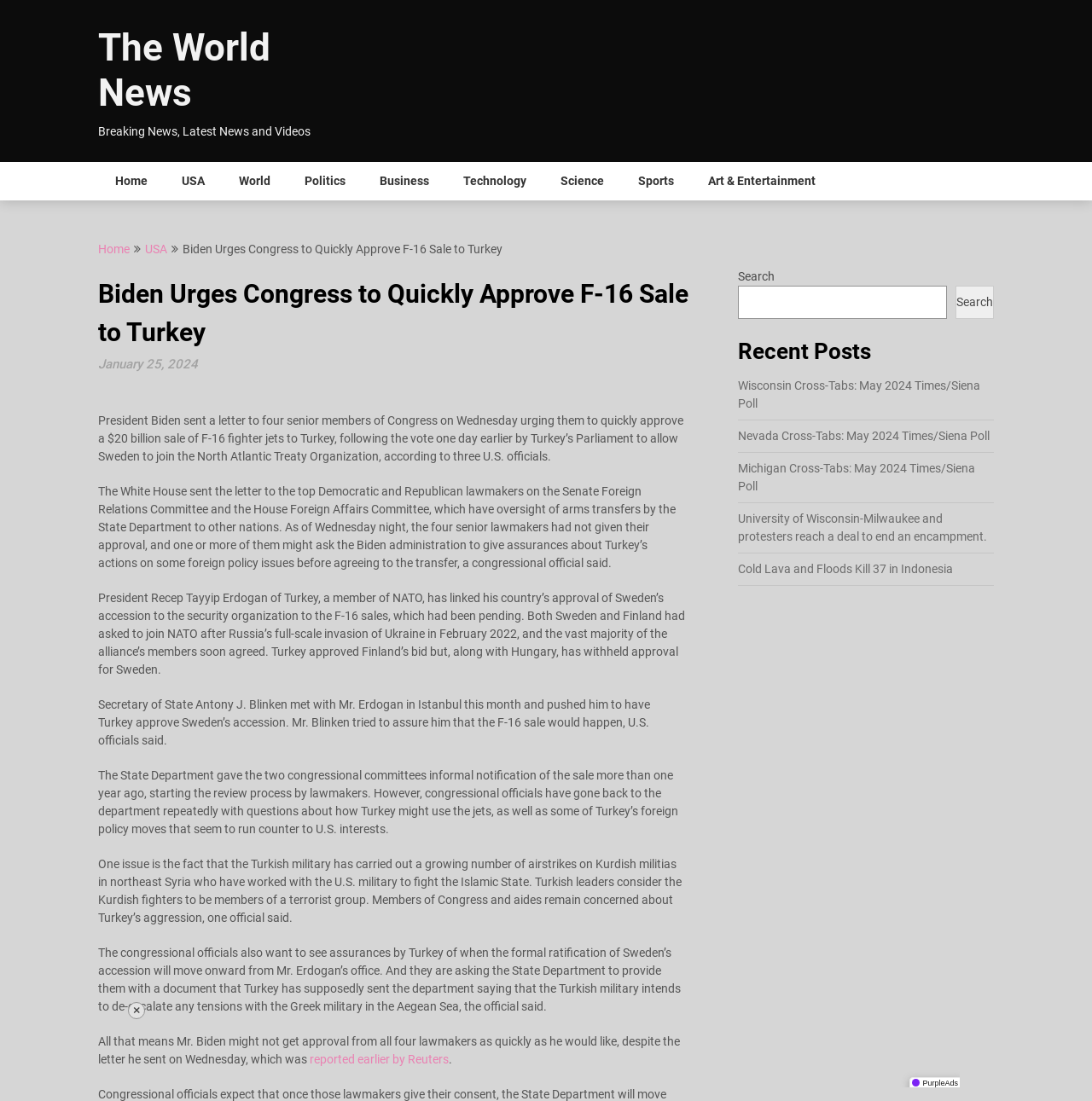Based on the element description: "parent_node: Search name="s"", identify the bounding box coordinates for this UI element. The coordinates must be four float numbers between 0 and 1, listed as [left, top, right, bottom].

[0.676, 0.453, 0.867, 0.483]